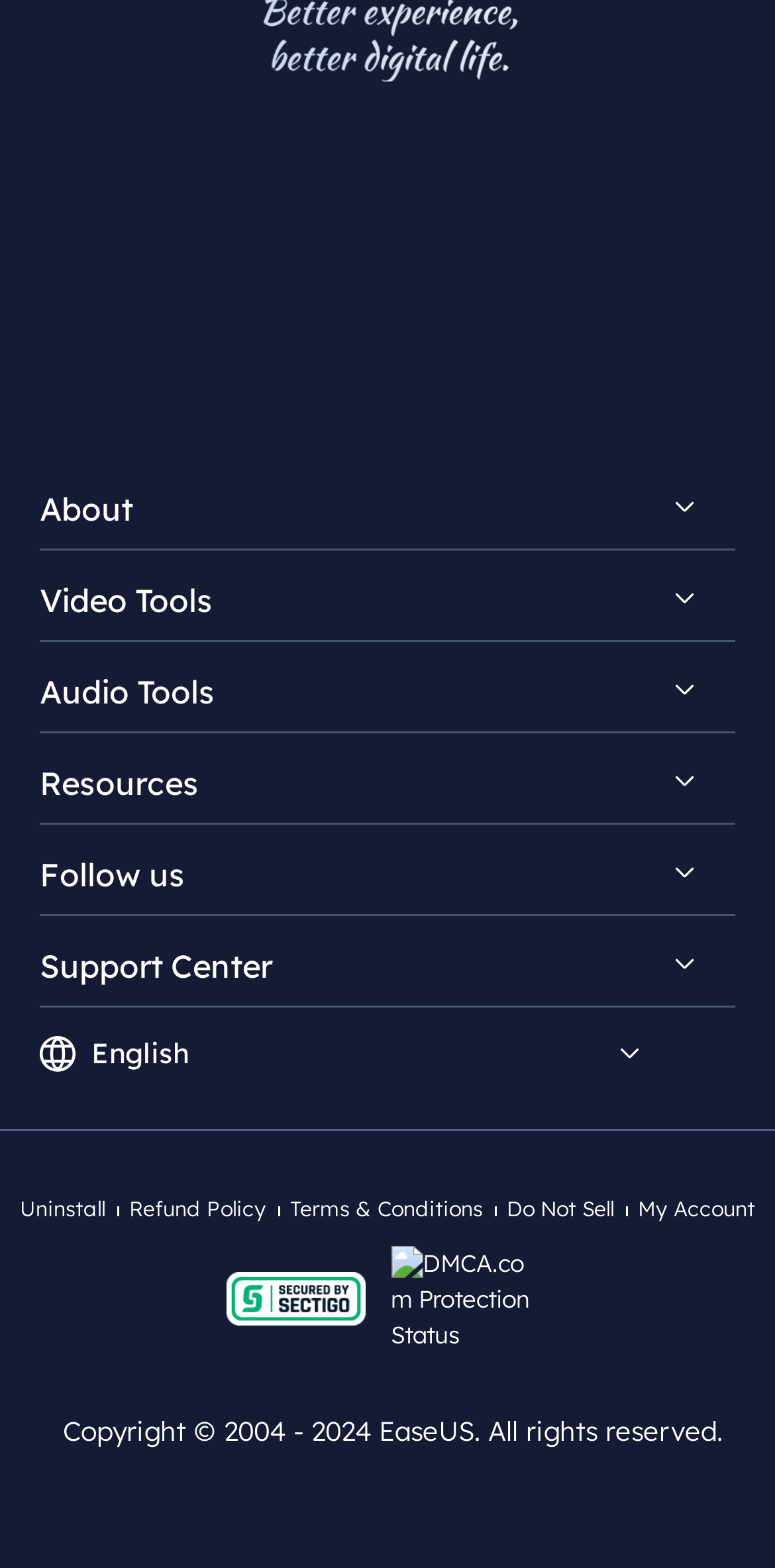What is the name of the support center link? From the image, respond with a single word or brief phrase.

Contact Support Team